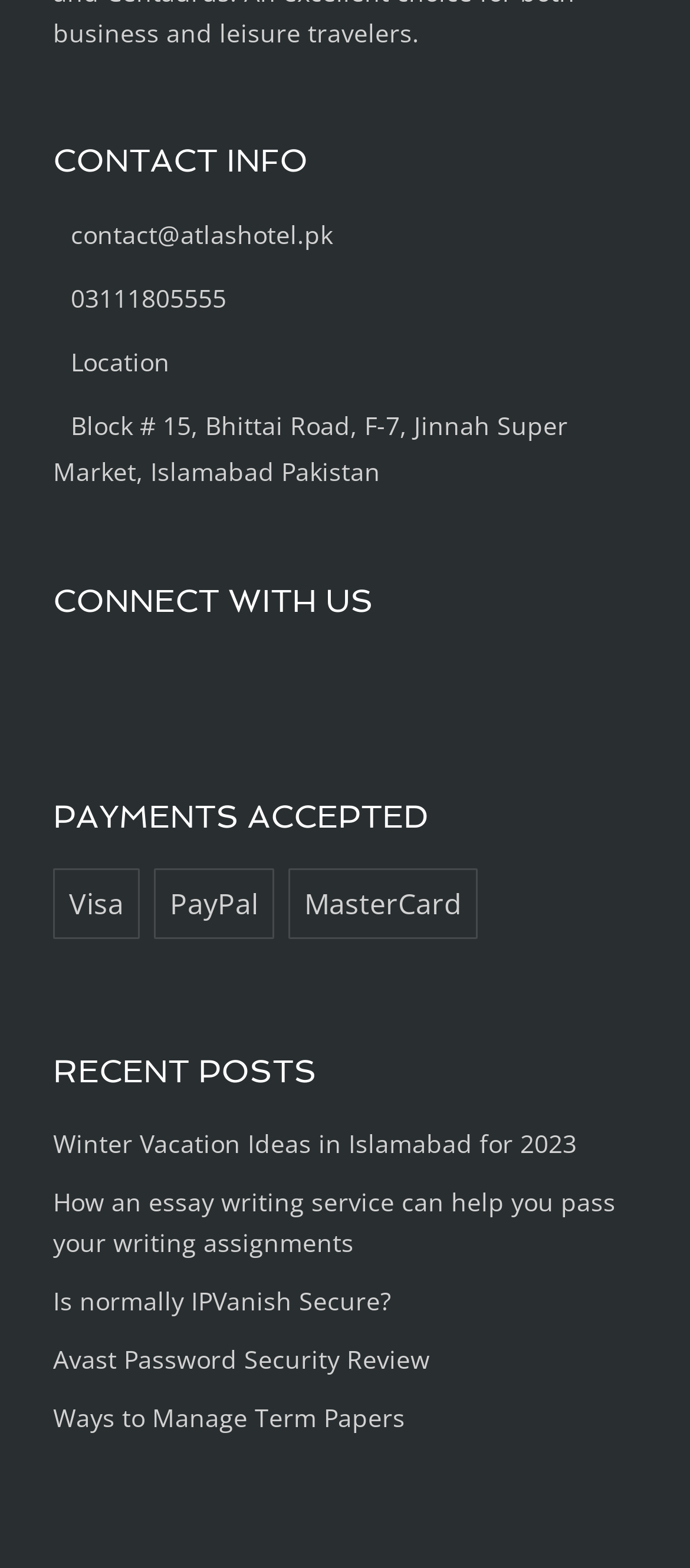Please examine the image and answer the question with a detailed explanation:
What is the contact email?

I found the contact email by looking at the 'CONTACT INFO' section, where I saw a link with the text 'contact@atlashotel.pk'.